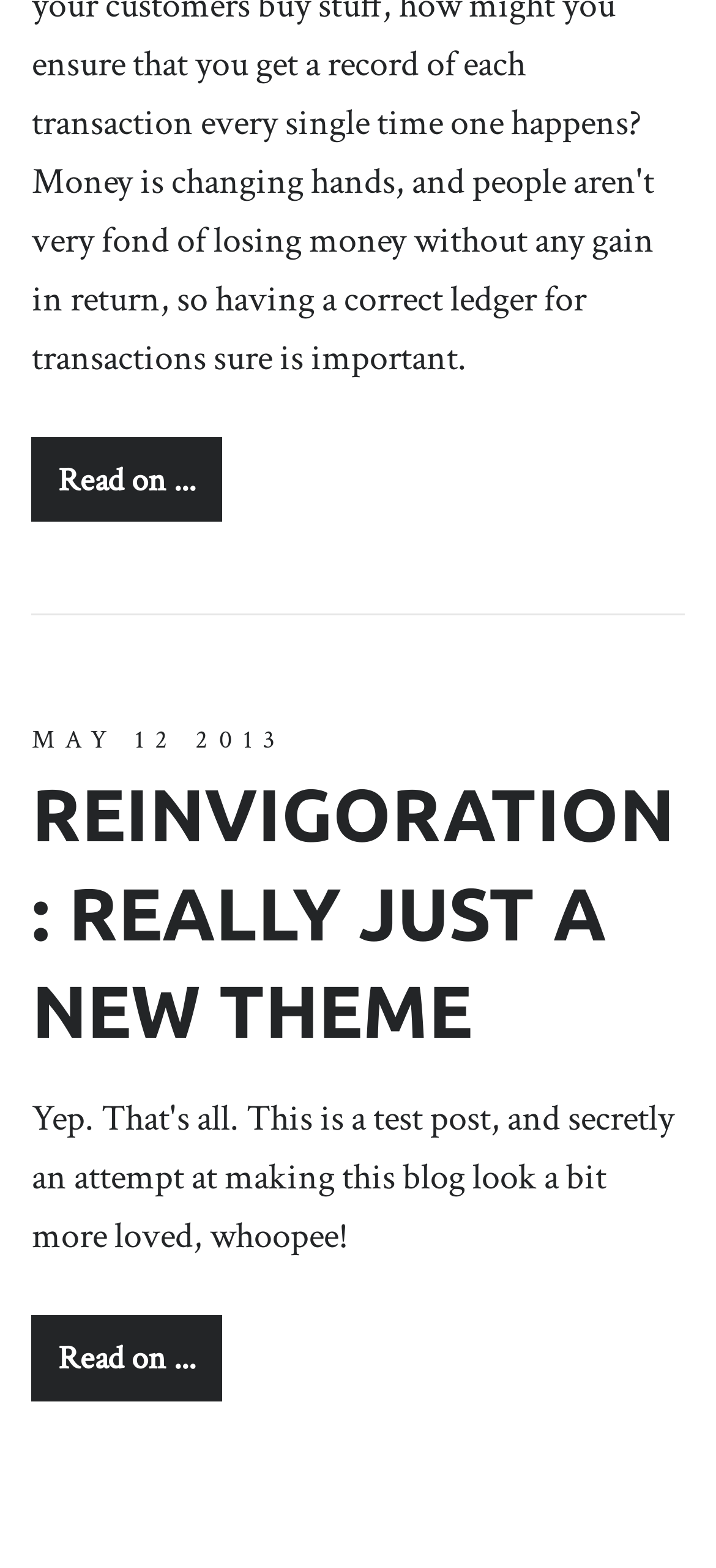Refer to the image and provide an in-depth answer to the question:
What is the title of the article?

I found the title of the article by looking at the heading element in the article section, which contains a link with the text 'REINVIGORATION: REALLY JUST A NEW THEME'. This text is likely the title of the article.